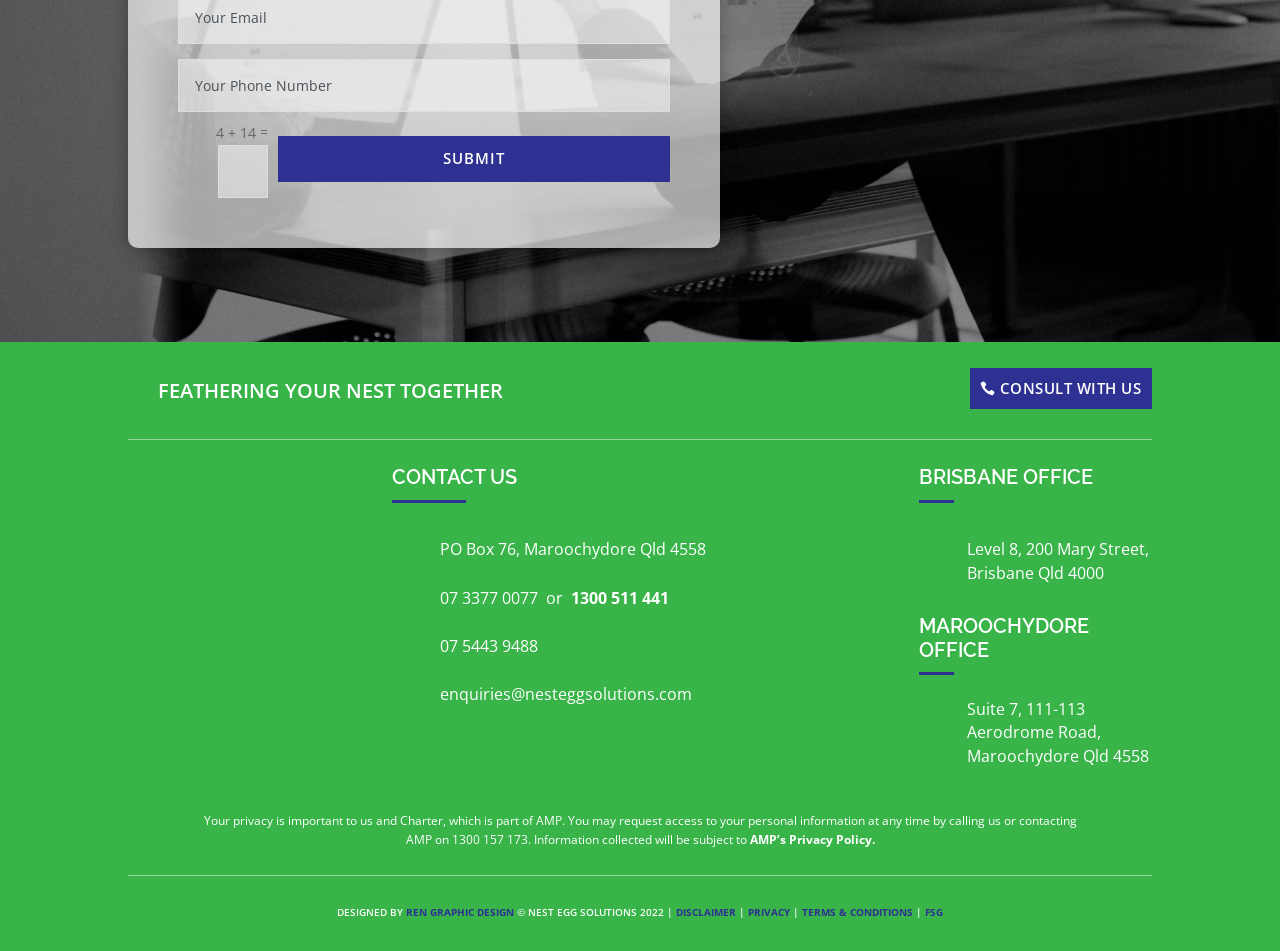Provide a short, one-word or phrase answer to the question below:
What is the website designed by?

REN GRAPHIC DESIGN